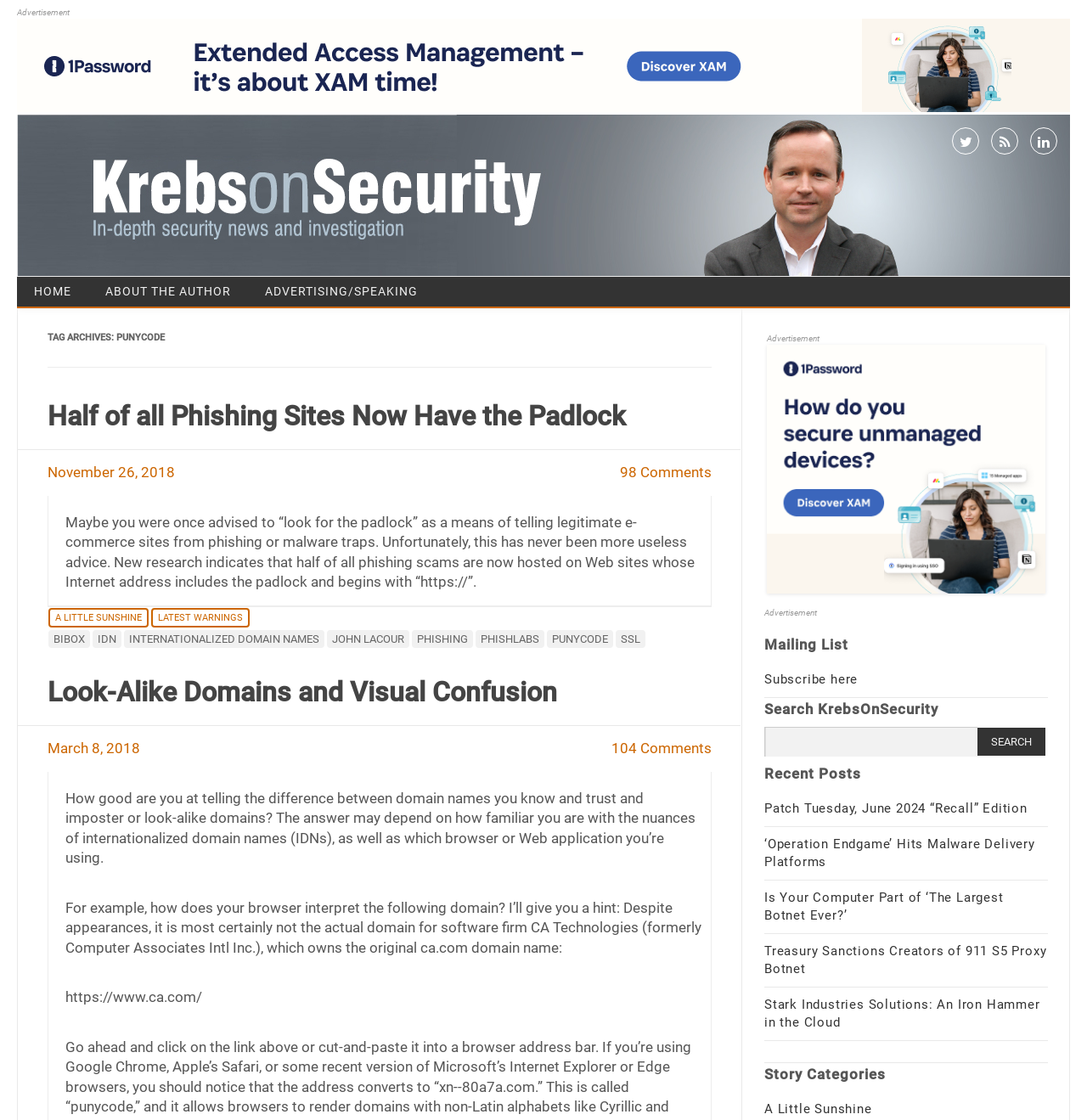Please identify the bounding box coordinates of the element I should click to complete this instruction: 'Read the article 'Half of all Phishing Sites Now Have the Padlock''. The coordinates should be given as four float numbers between 0 and 1, like this: [left, top, right, bottom].

[0.043, 0.357, 0.576, 0.386]